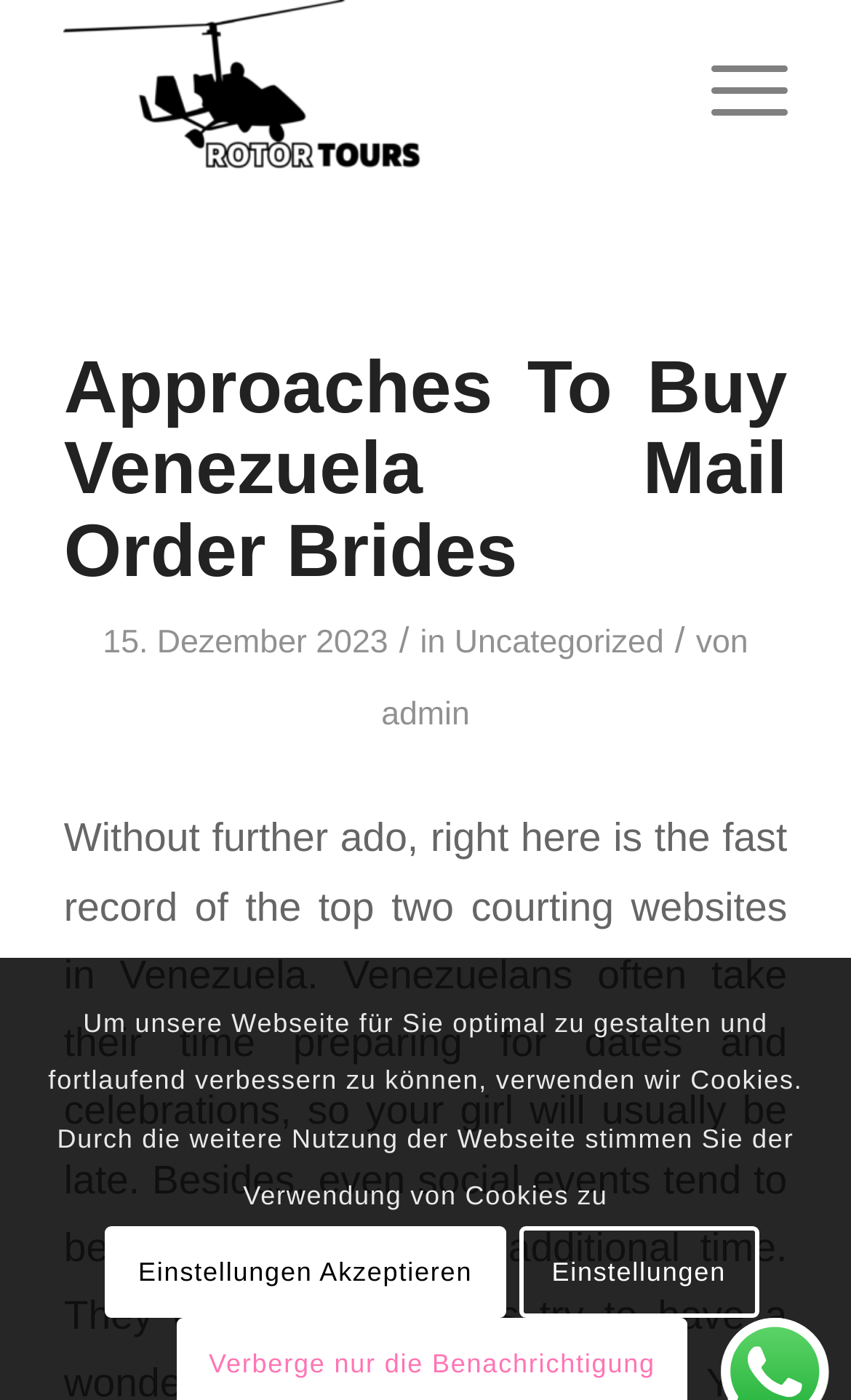Identify the bounding box of the HTML element described as: "Botox".

None